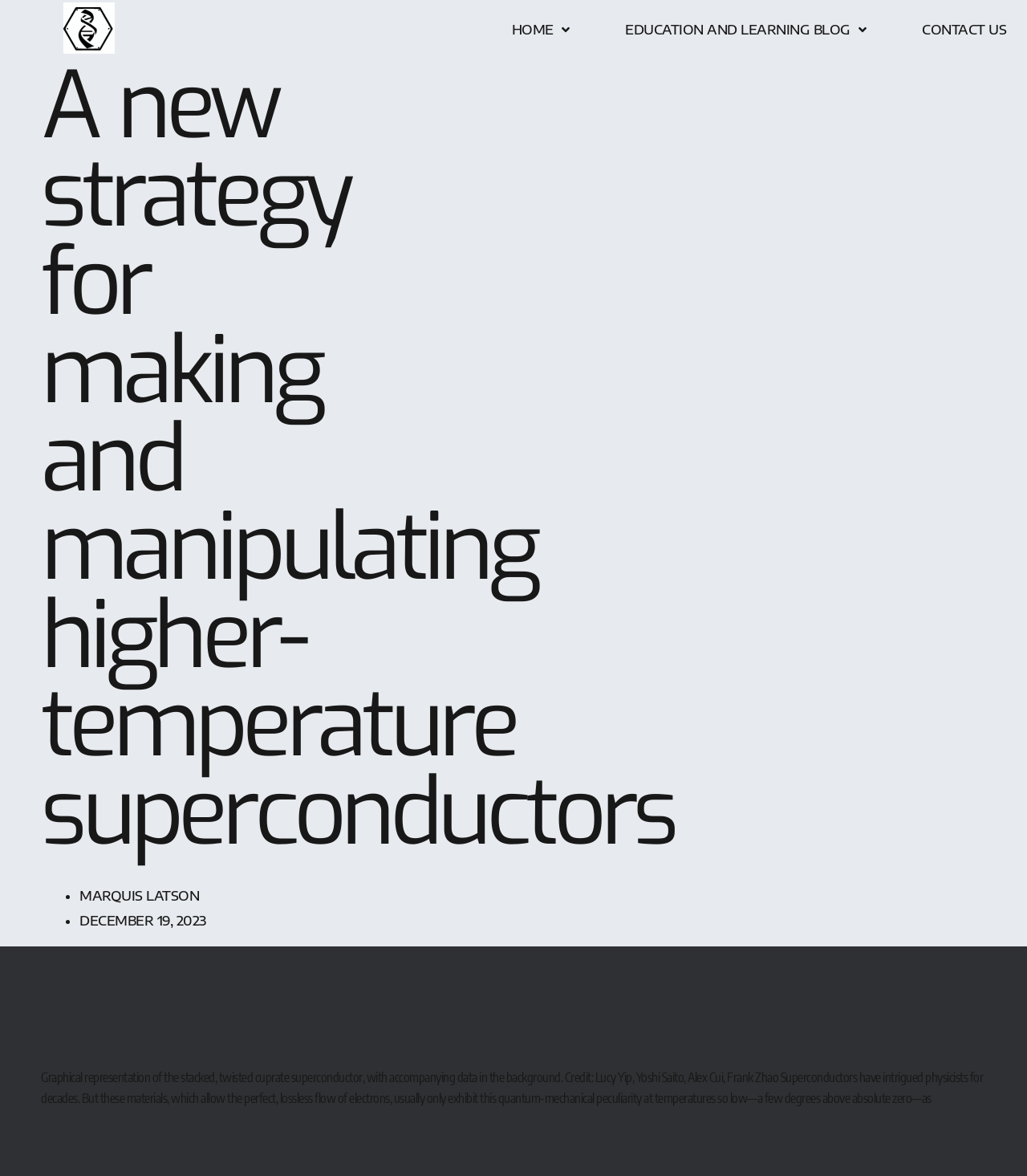Mark the bounding box of the element that matches the following description: "Contact Us".

[0.898, 0.018, 0.98, 0.033]